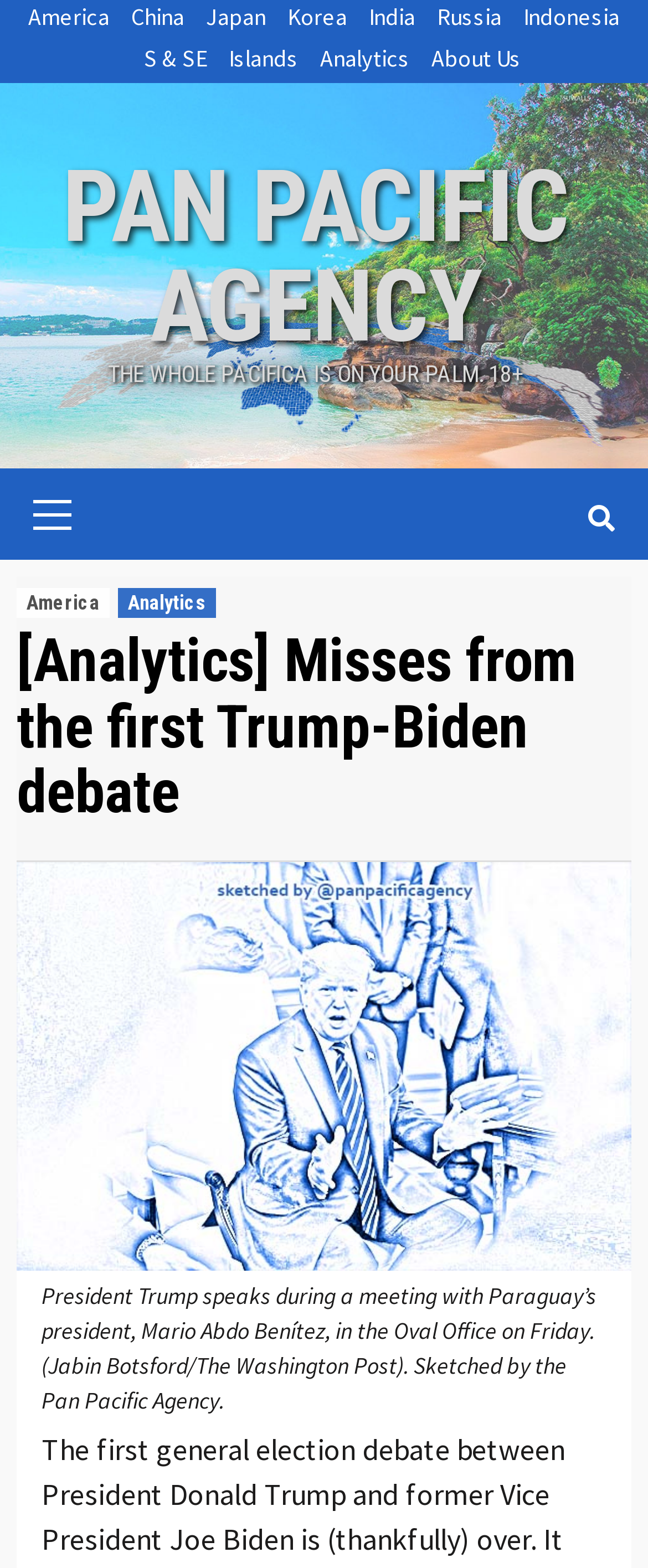Based on the provided description, "Pan Pacific Agency", find the bounding box of the corresponding UI element in the screenshot.

[0.096, 0.094, 0.878, 0.233]